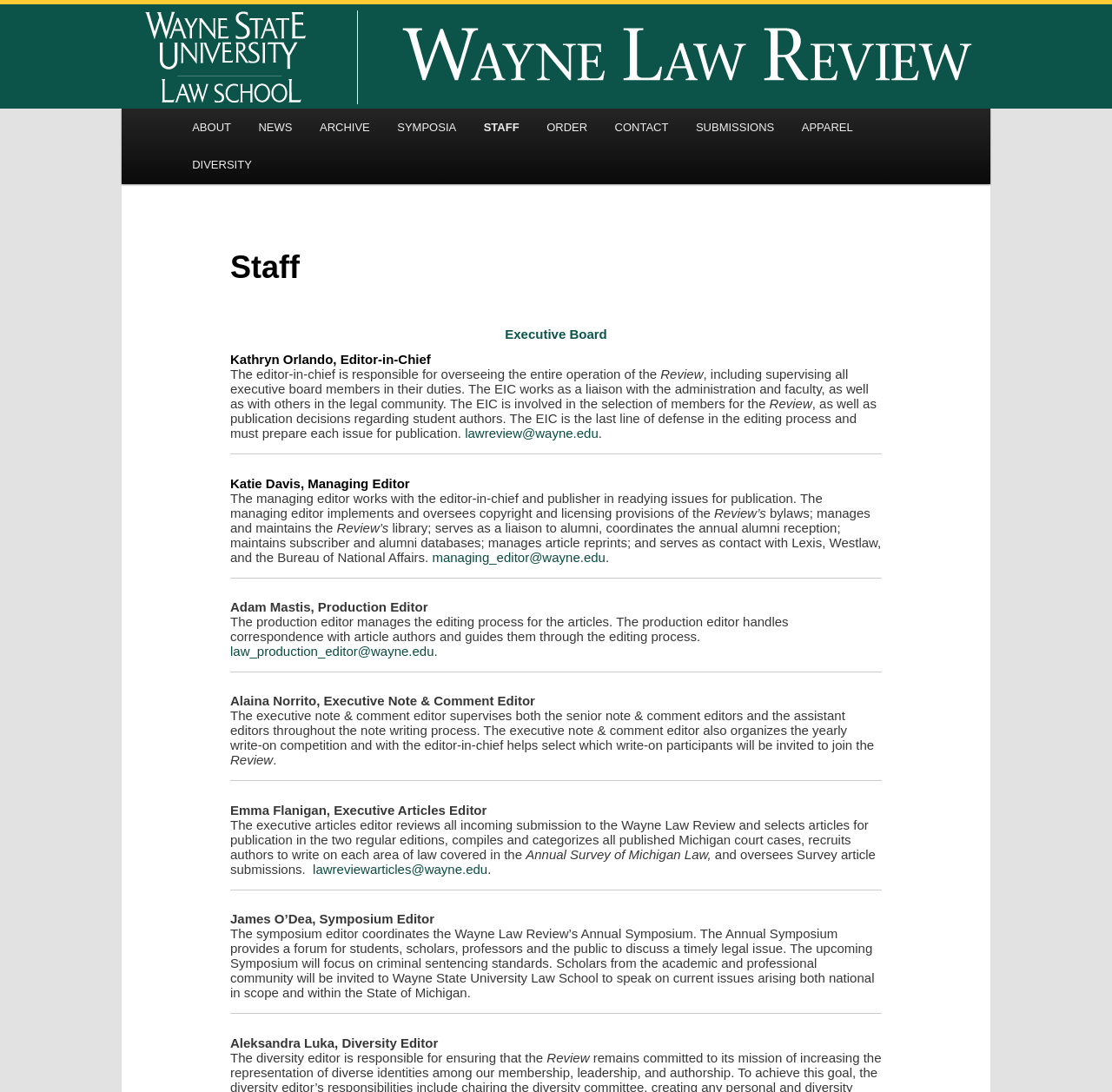Can you give a comprehensive explanation to the question given the content of the image?
What is the responsibility of the Diversity Editor?

The webpage states that the Diversity Editor is responsible for ensuring that the Wayne Law Review maintains diversity, although the specific details of this responsibility are not elaborated upon.